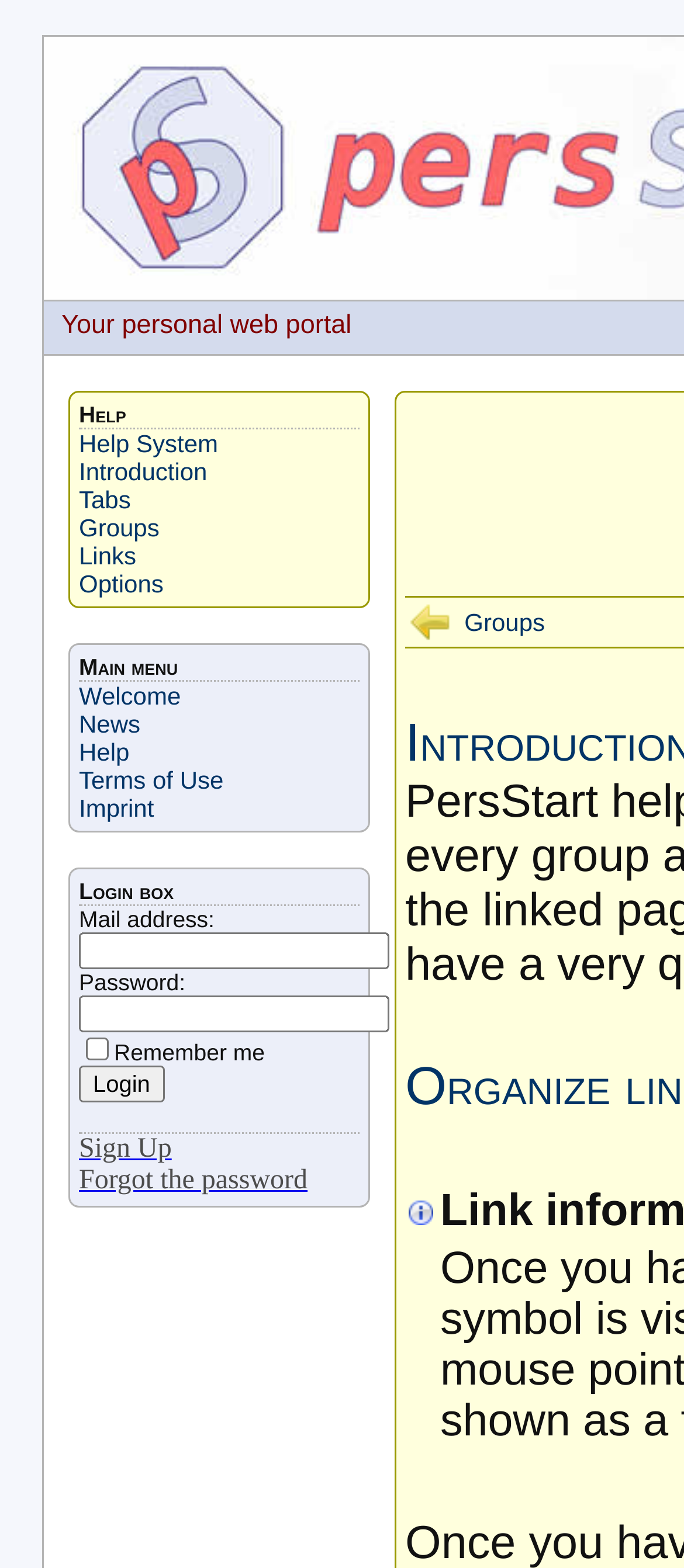Please determine the bounding box coordinates of the element to click in order to execute the following instruction: "Click on the Help System link". The coordinates should be four float numbers between 0 and 1, specified as [left, top, right, bottom].

[0.115, 0.274, 0.319, 0.292]